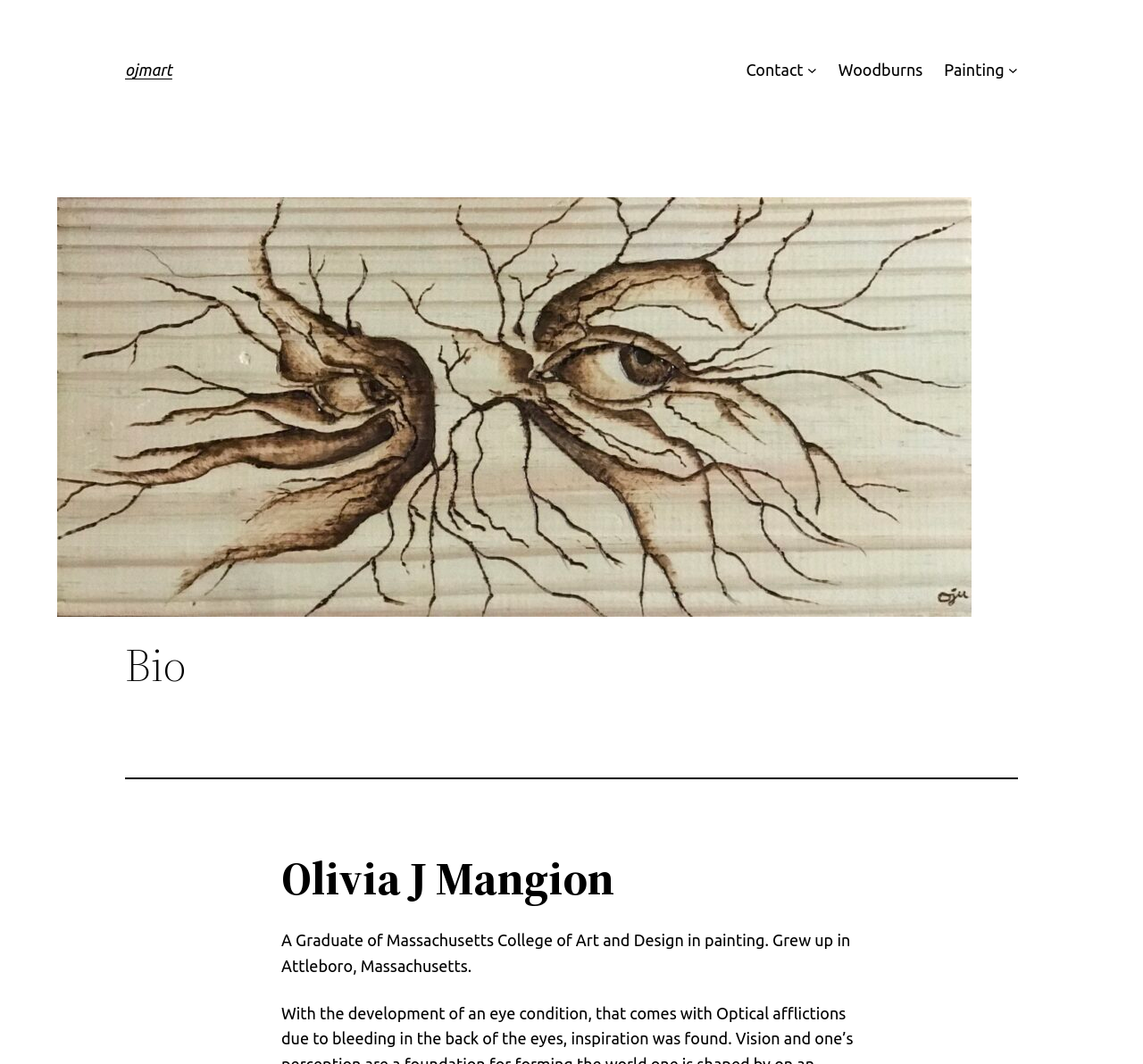Generate a thorough description of the webpage.

The webpage is a personal bio page for Olivia J Mangion, a painter who graduated from Massachusetts College of Art and Design. At the top left of the page, there is a heading with the title "ojmart" which is also a link. To the right of this heading, there is a menu with several links, including "Contact", "Woodburns", and "Painting", each with a corresponding submenu button.

Below the menu, there is a large figure that takes up most of the width of the page, spanning from the left edge to the right edge, and occupying the top half of the page.

Below the figure, there is a heading that reads "Bio" in a larger font size. Underneath this heading, there is a horizontal separator line that spans the width of the page. Below the separator line, there is another heading that reads "Olivia J Mangion" in a smaller font size. 

Following this heading, there is a paragraph of text that describes Olivia's background, stating that she is a graduate of Massachusetts College of Art and Design in painting and grew up in Attleboro, Massachusetts. This text is positioned near the bottom of the page, aligned to the left edge.